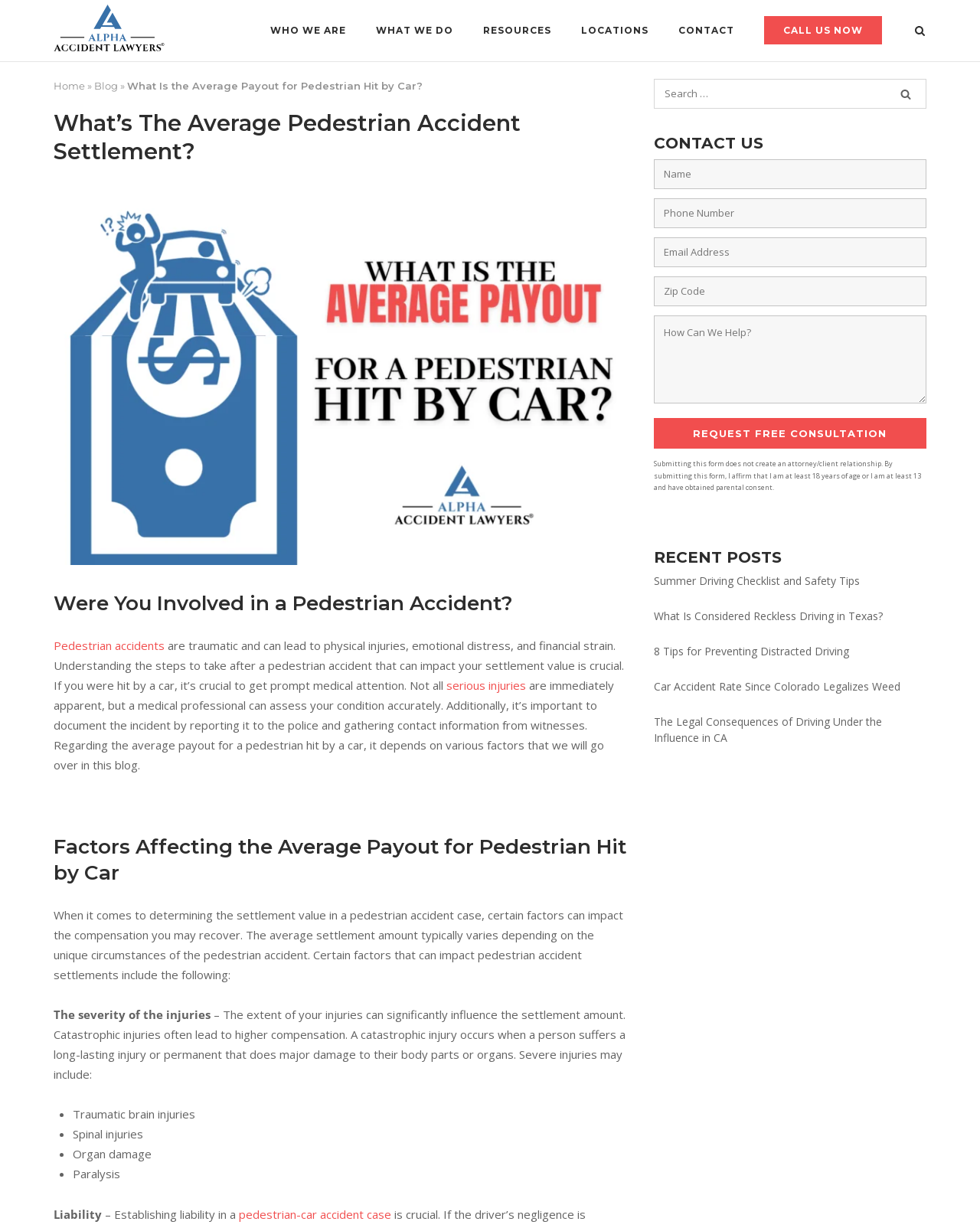Find and indicate the bounding box coordinates of the region you should select to follow the given instruction: "Request a free consultation".

[0.667, 0.34, 0.945, 0.365]